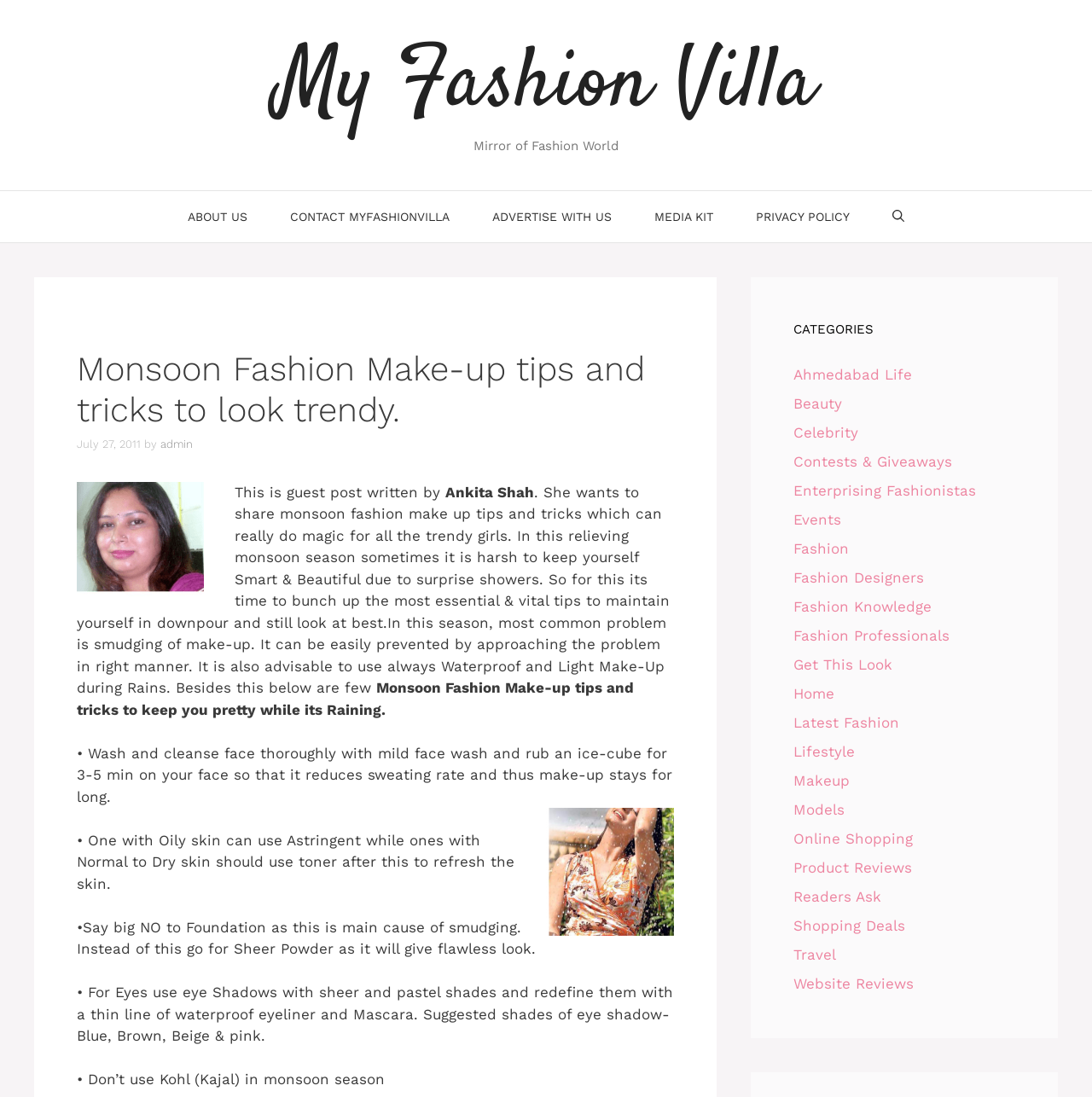Identify the coordinates of the bounding box for the element that must be clicked to accomplish the instruction: "Click on the 'ABOUT US' link".

[0.152, 0.174, 0.246, 0.22]